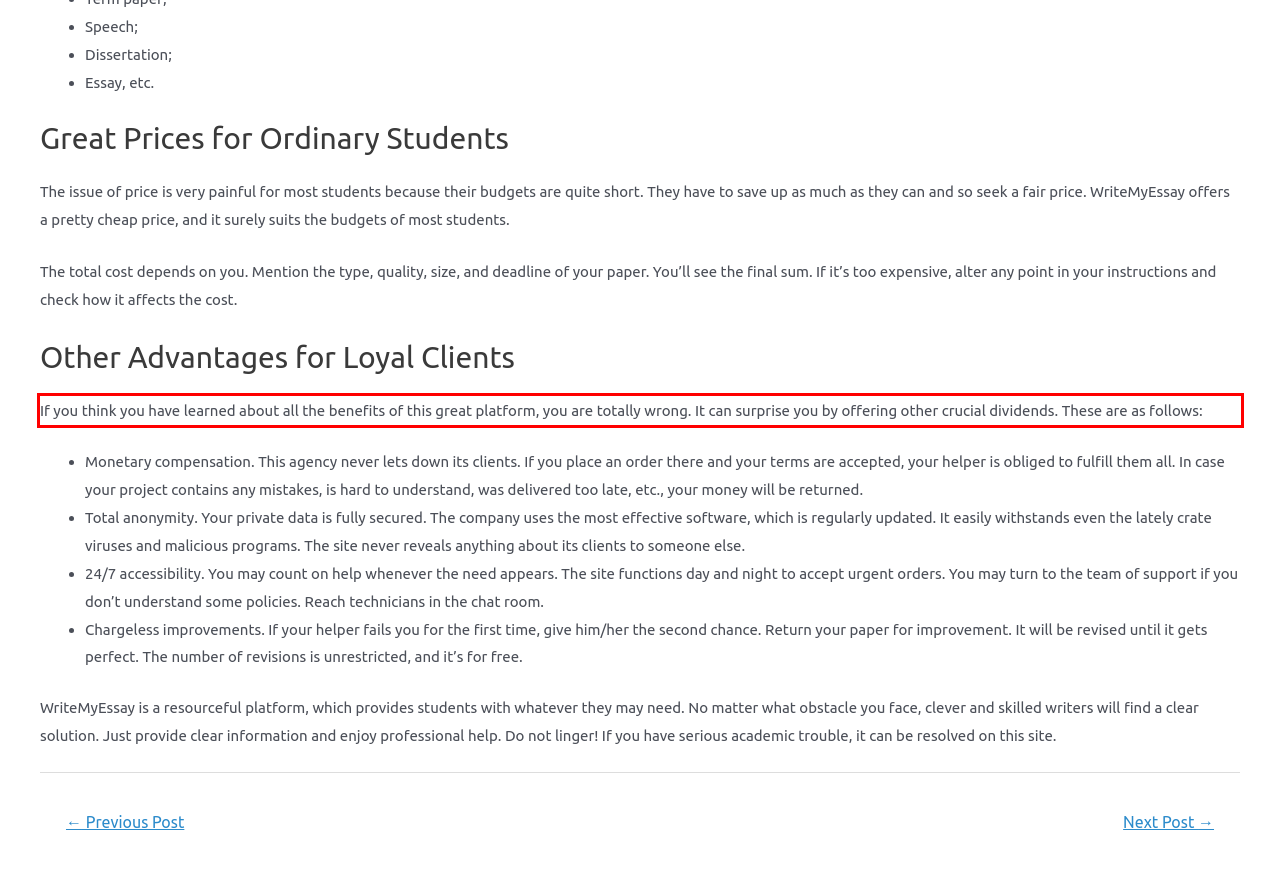You have a screenshot of a webpage with a red bounding box. Use OCR to generate the text contained within this red rectangle.

If you think you have learned about all the benefits of this great platform, you are totally wrong. It can surprise you by offering other crucial dividends. These are as follows: